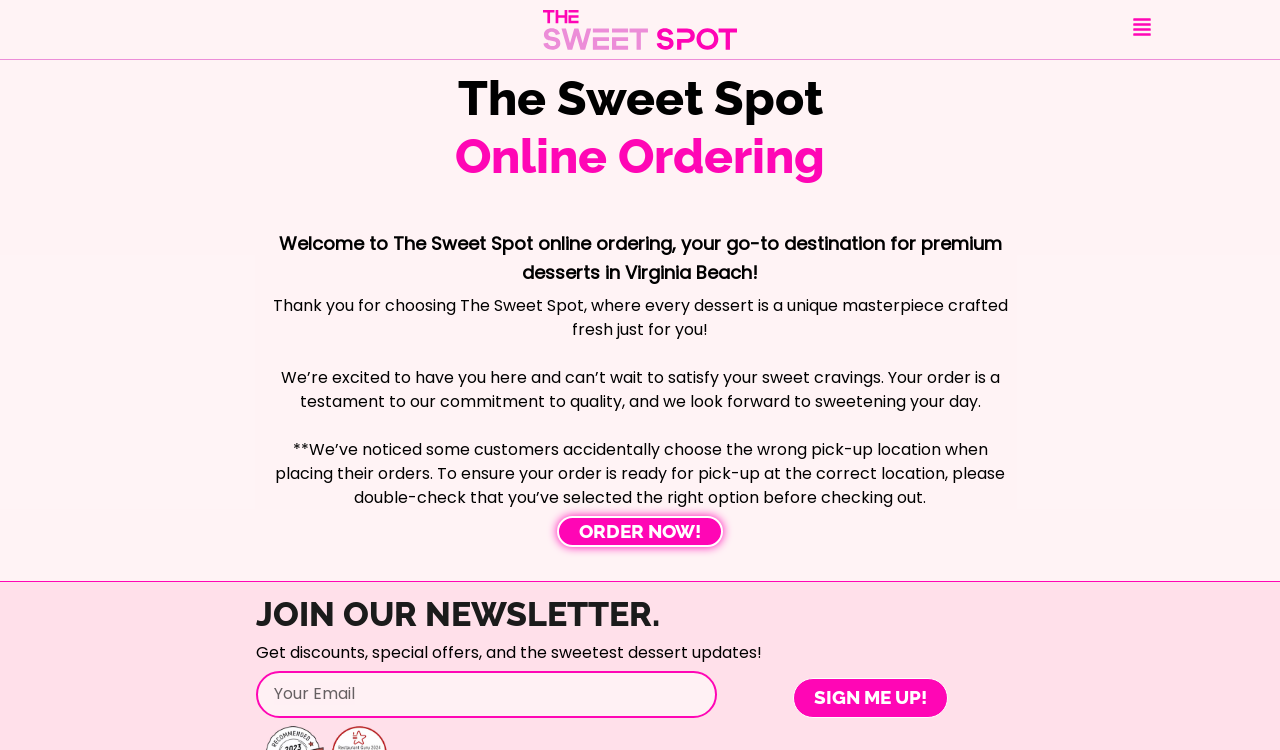Produce a meticulous description of the webpage.

The webpage is for The Sweet Spot online ordering, a dessert shop in Virginia Beach. At the top left, there is a logo of The Sweet Spot, which is a clickable link. To the right of the logo, there is a navigation menu link. Below the logo, there is a heading that reads "The Sweet Spot Online Ordering" followed by a subheading that welcomes users to the online ordering platform. 

Below the headings, there are three paragraphs of text. The first paragraph thanks users for choosing The Sweet Spot and describes the shop's commitment to quality. The second paragraph expresses excitement to have users on the platform and looks forward to satisfying their sweet cravings. The third paragraph is a notice to users to double-check their pick-up location when placing orders.

In the middle of the page, there is a prominent "ORDER NOW!" link. At the bottom left, there is a section to join the newsletter, which includes a heading, a brief description of the benefits, and a text box to input an email address. Below the text box, there is a "SIGN ME UP!" button.